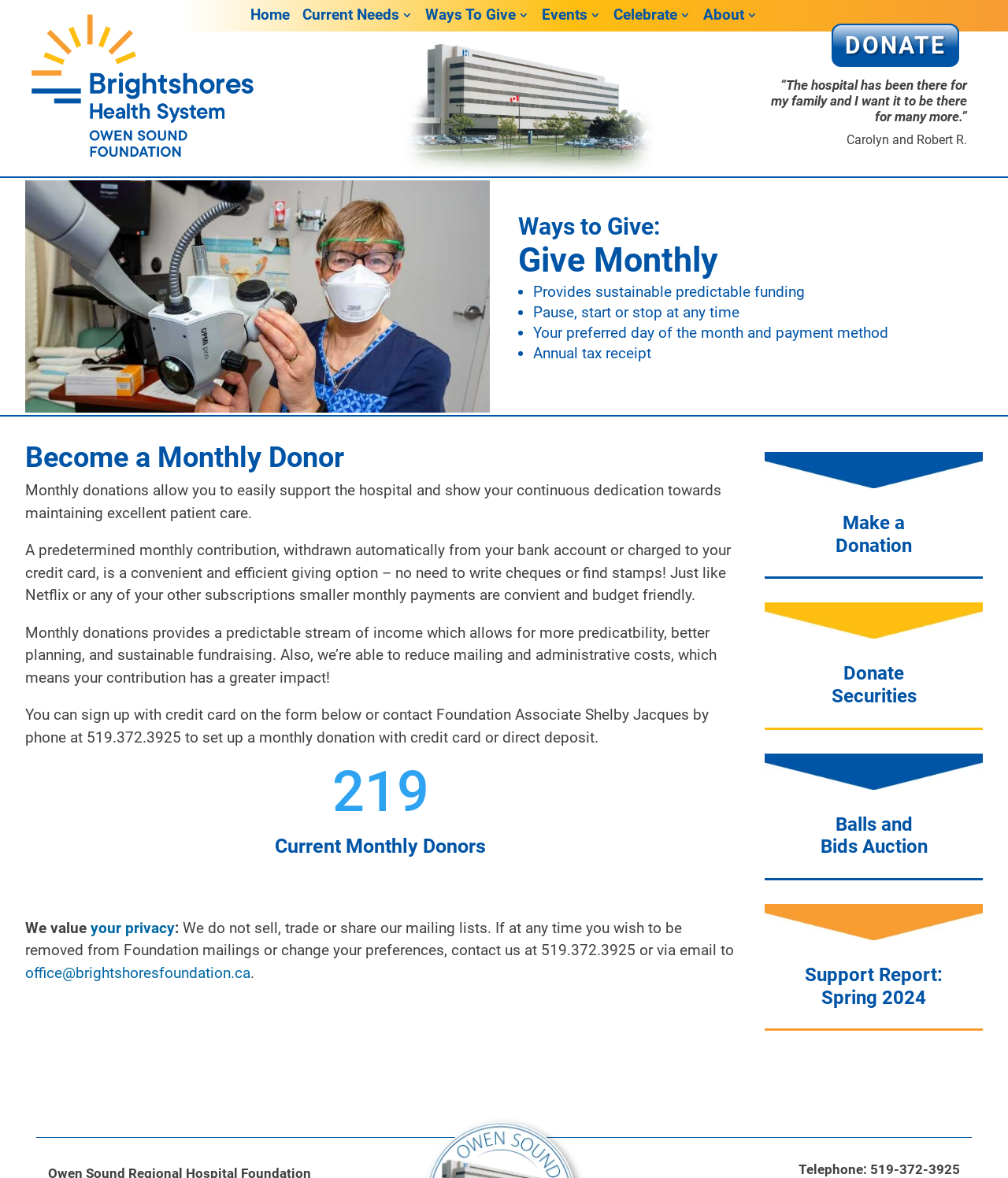Please find the bounding box coordinates (top-left x, top-left y, bottom-right x, bottom-right y) in the screenshot for the UI element described as follows: RSVP on our Eventbrite page

None